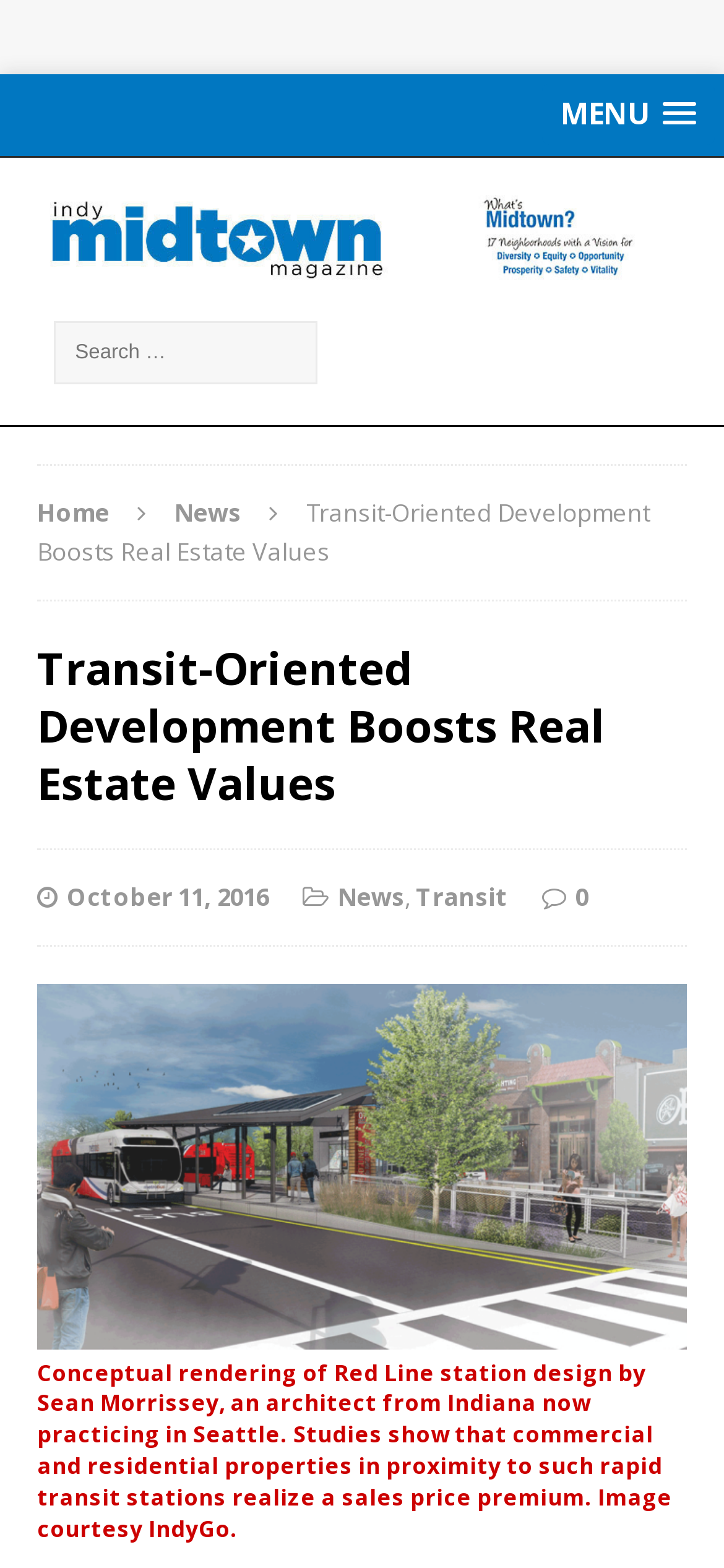What is the topic of the article?
Based on the visual information, provide a detailed and comprehensive answer.

I found the answer by reading the title of the article, which is 'Transit-Oriented Development Boosts Real Estate Values'. This title suggests that the article is about the relationship between transit-oriented development and real estate values.